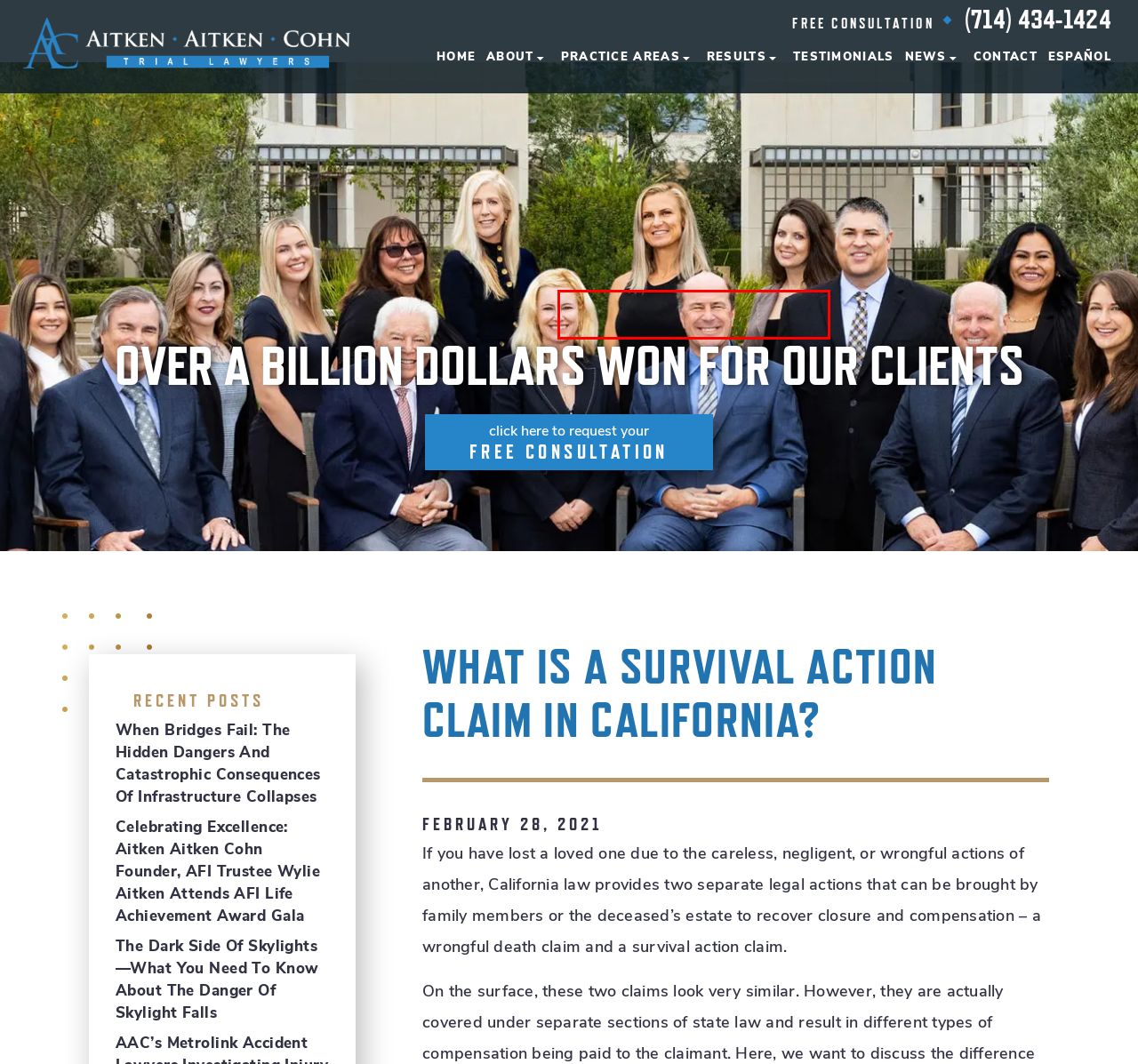Review the screenshot of a webpage which includes a red bounding box around an element. Select the description that best fits the new webpage once the element in the bounding box is clicked. Here are the candidates:
A. Beverly Hills CA Personal Injury Lawyers | Aitken * Aitken * Cohn
B. About Us | Aitken * Aitken * Cohn
C. Featured Case Results | Aitken * Aitken * Cohn
D. Redondo Beach | Aitken Aitken Cohn
E. Honors and Awards | Aitken Aitken Cohn
F. Orange County Motorcycle Injury Lawyer [#1 Voted 2023] Accident Attorneys, CA
G. Tustin Blimp Hangar Fire Lawsuit Attorney [#1 2024] Tustin Blimp Hangar Fire Lawyers
H. Orange County Medical Malpractice Lawyer | Top Medical Malpractice Attorneys CA

H